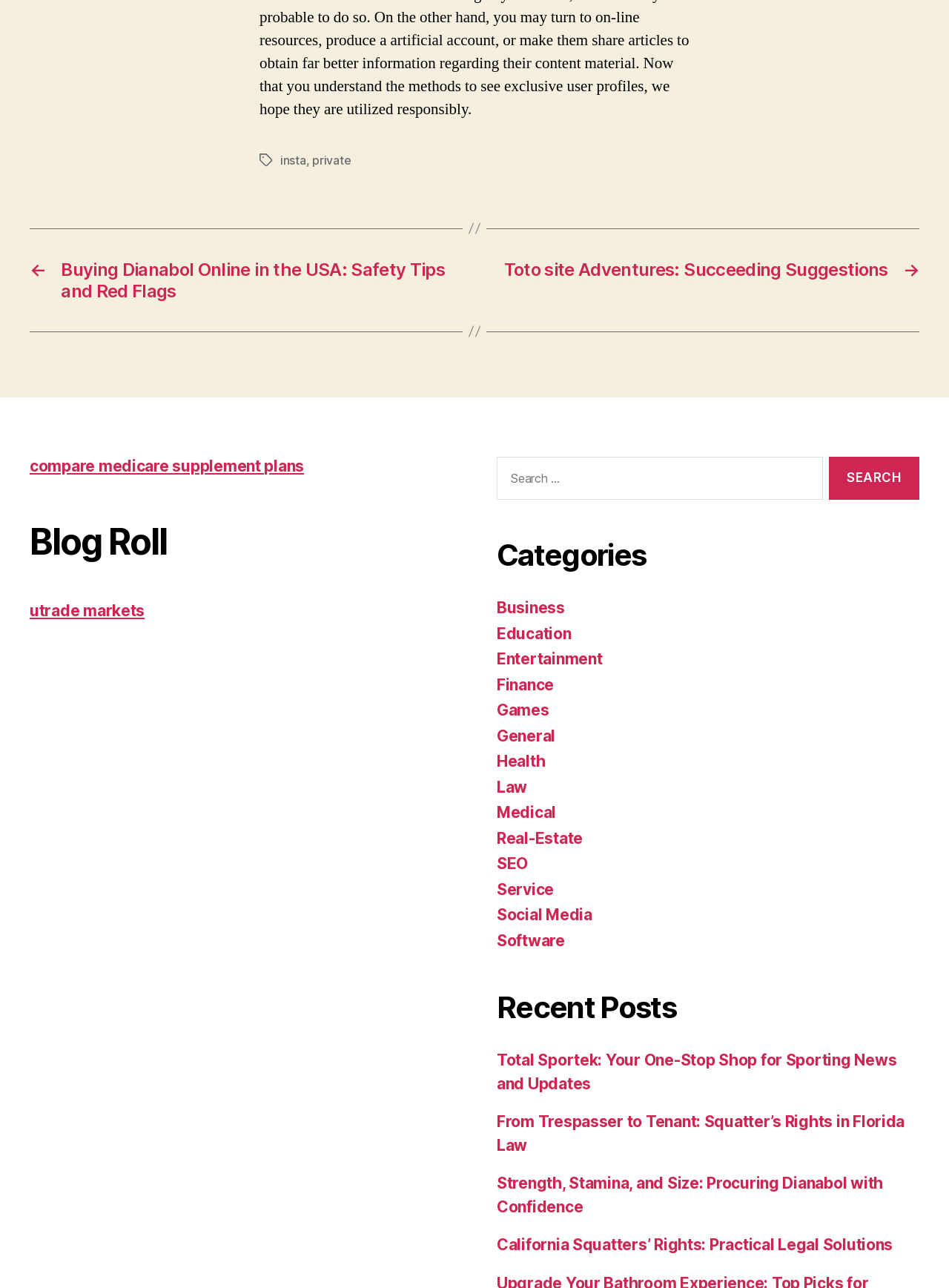Please provide the bounding box coordinates for the element that needs to be clicked to perform the instruction: "Visit the 'Business' category". The coordinates must consist of four float numbers between 0 and 1, formatted as [left, top, right, bottom].

[0.523, 0.465, 0.595, 0.479]